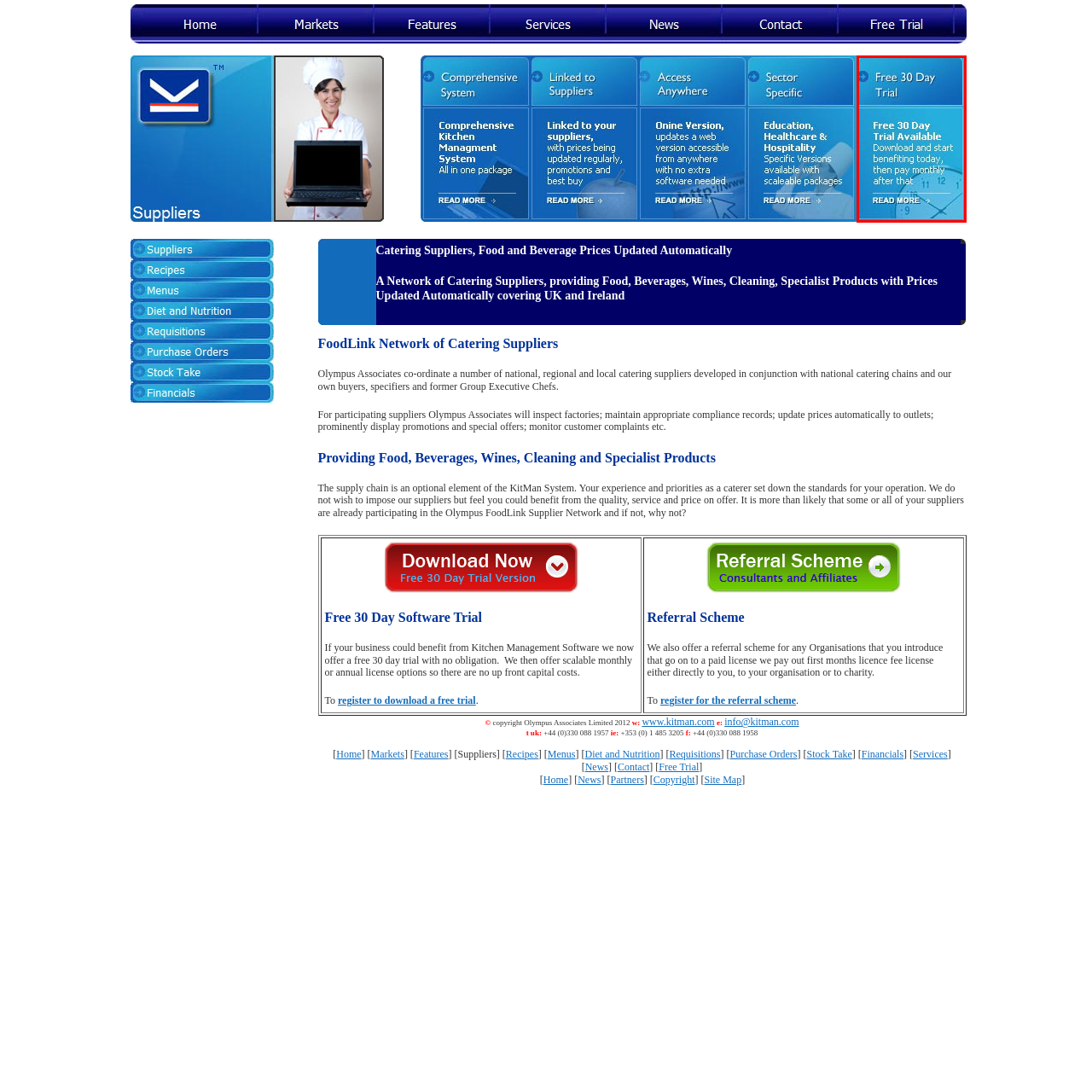What is the purpose of the 'READ MORE' link?
Examine the image highlighted by the red bounding box and provide a thorough and detailed answer based on your observations.

The caption states that the 'READ MORE' link is included at the bottom of the banner, inviting users to explore the offering and details on how to get started, suggesting that the link provides additional information about the service and its trial offer.